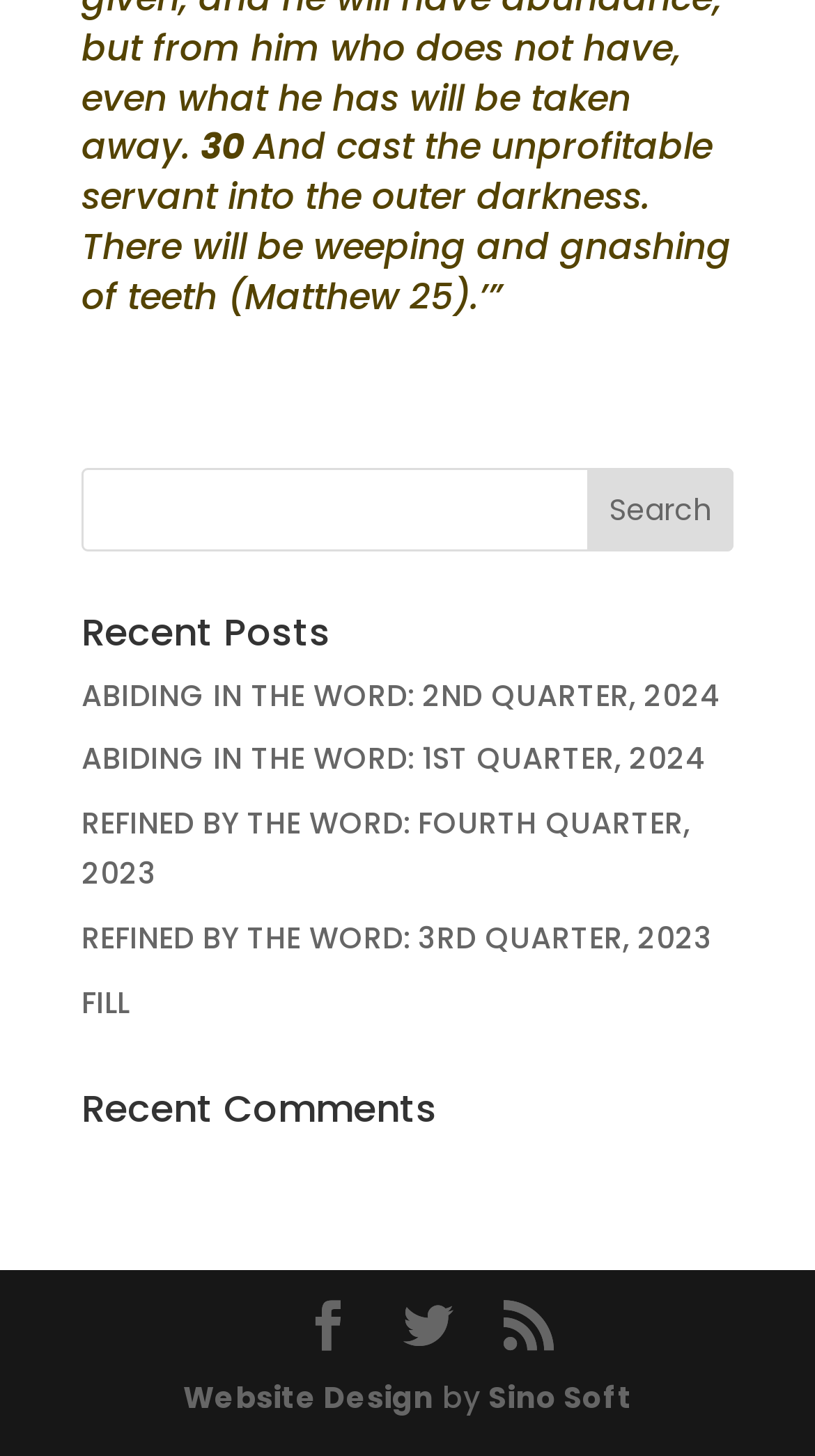Locate the coordinates of the bounding box for the clickable region that fulfills this instruction: "view 'ABIDING IN THE WORD: 2ND QUARTER, 2024'".

[0.1, 0.463, 0.885, 0.492]